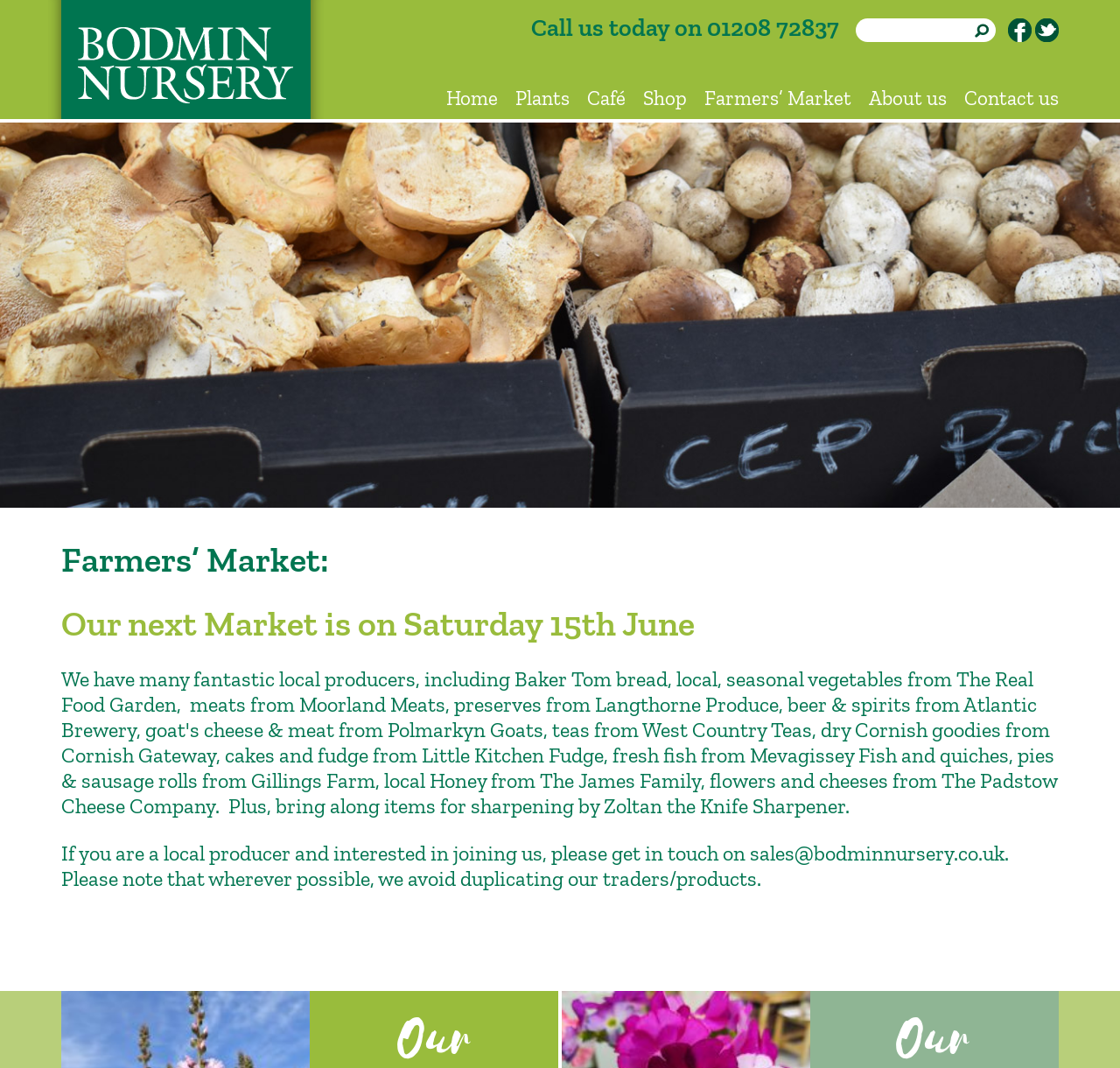Kindly determine the bounding box coordinates of the area that needs to be clicked to fulfill this instruction: "Visit the 'Plants' page".

[0.452, 0.072, 0.516, 0.111]